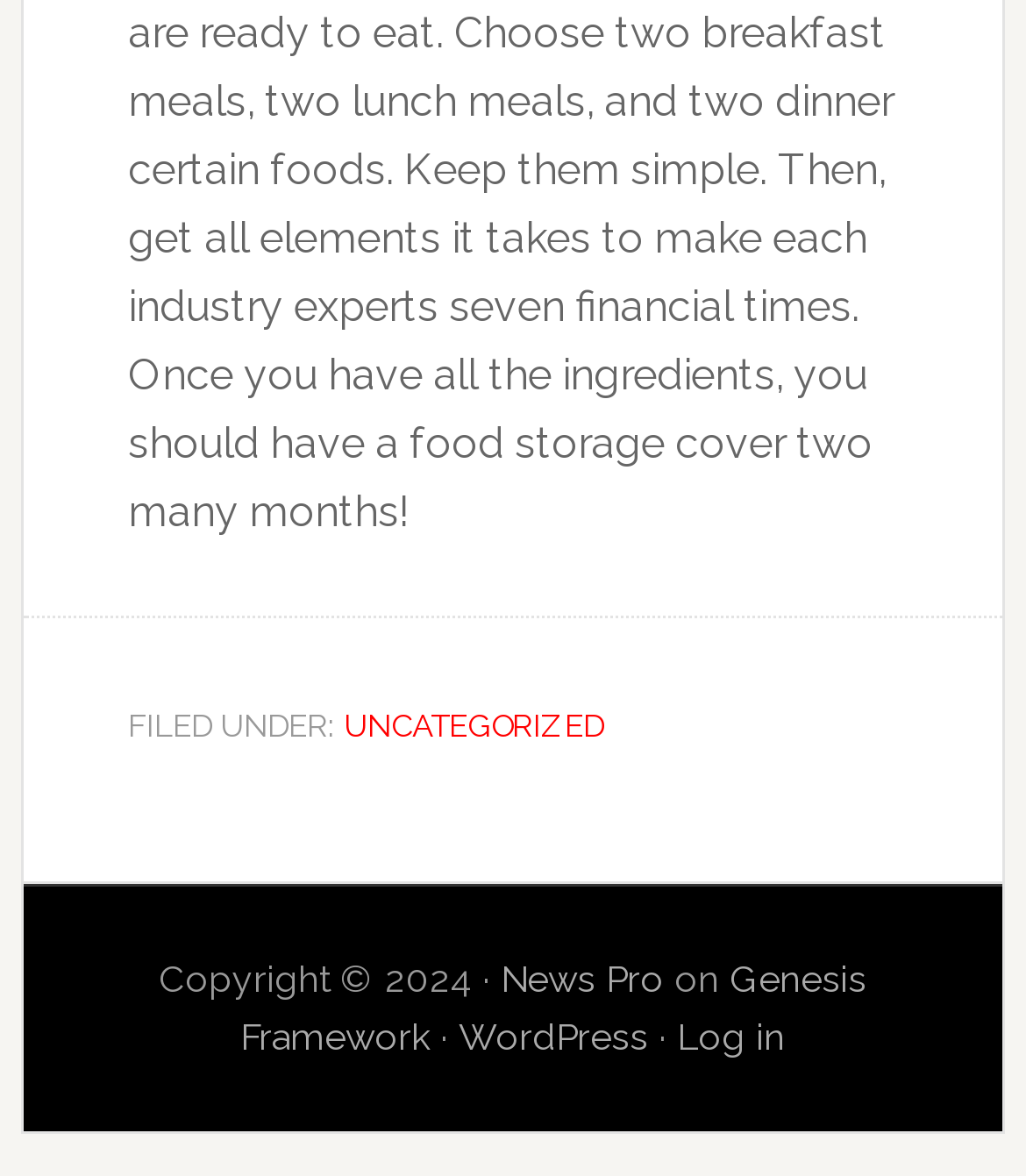What is the purpose of the 'Log in' link?
Analyze the image and deliver a detailed answer to the question.

The purpose of the 'Log in' link can be inferred by its text content, which suggests that it is used to log in to the website, likely for users who have an account on the website.